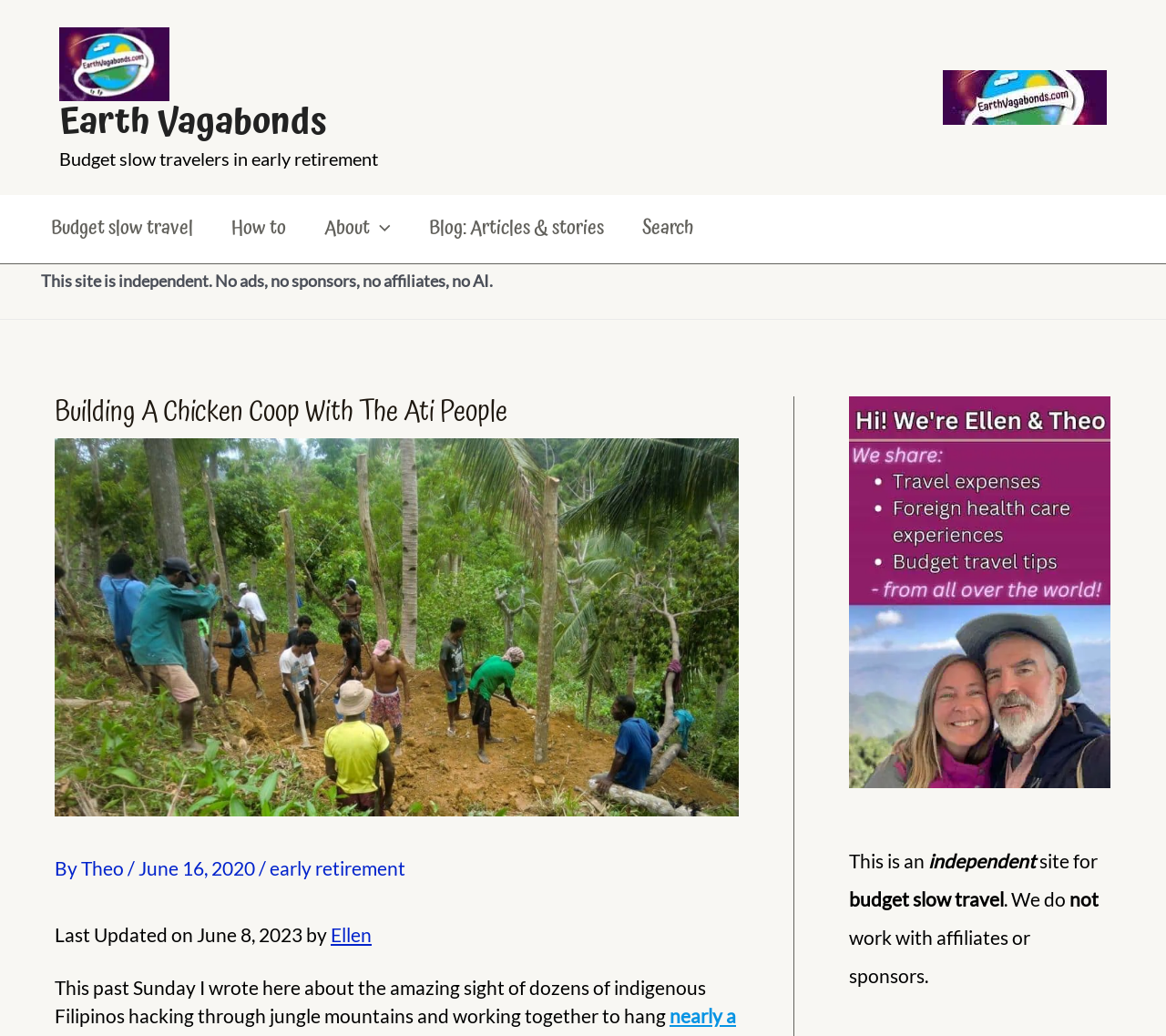Elaborate on the webpage's design and content in a detailed caption.

The webpage is about Earth Vagabonds, a website focused on sustainable living and budget slow travel. At the top left, there is a logo of Earth Vagabonds, accompanied by a link to the website's homepage. Below the logo, there is a tagline "Budget slow travelers in early retirement". 

On the top right, there is a header widget with a logo of planet earth, and a navigation menu with links to various sections of the website, including "Budget slow travel", "How to", "About", "Blog: Articles & stories", and "Search".

The main content of the webpage is an article titled "Building A Chicken Coop With The Ati People", written by Theo and last updated by Ellen on June 8, 2023. The article is divided into paragraphs, with the first paragraph describing the author's experience with indigenous Filipinos working together to build a chicken coop.

At the bottom of the page, there are two sections. The first section has a link to the authors' profile, with a photo and a description of their independent website, which does not work with affiliates or sponsors. The second section has a brief description of the website's focus on budget slow travel and sustainable living.

Throughout the webpage, there are several images, including the logo of Earth Vagabonds, the logo of planet earth, and a photo of the authors. The layout is clean and easy to navigate, with clear headings and concise text.